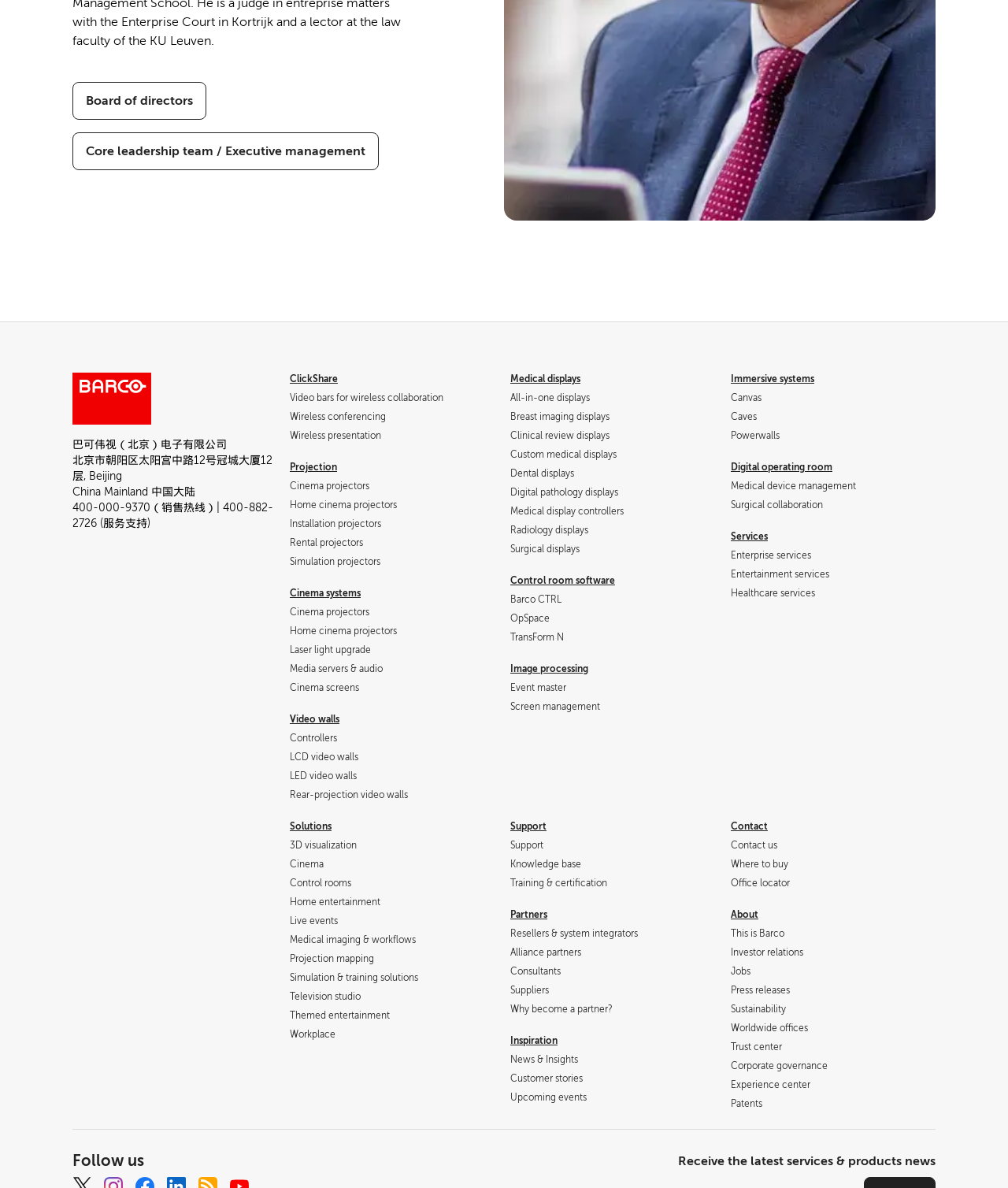Based on the element description "Video bars for wireless collaboration", predict the bounding box coordinates of the UI element.

[0.288, 0.33, 0.44, 0.34]